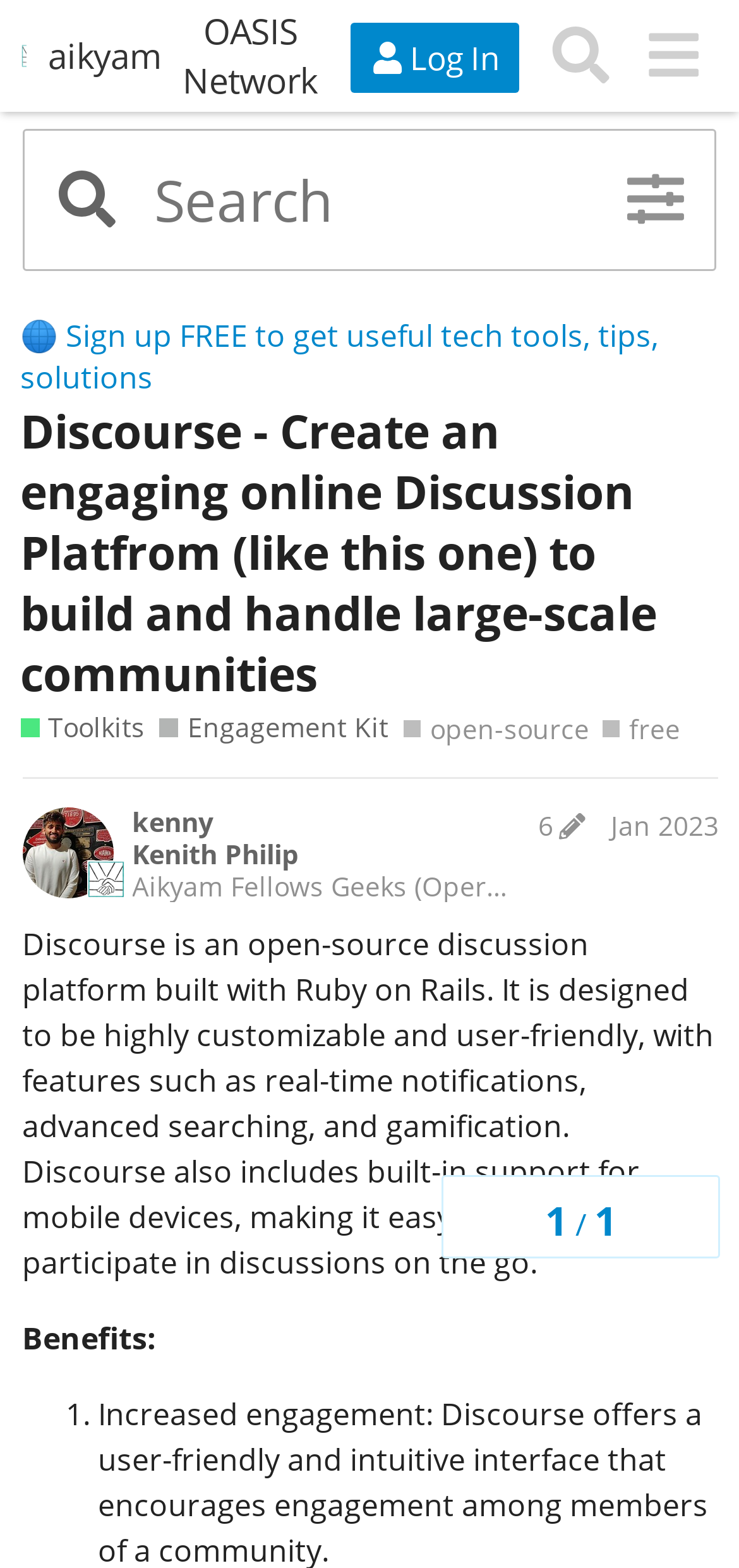Please locate the bounding box coordinates of the element's region that needs to be clicked to follow the instruction: "View topic progress". The bounding box coordinates should be provided as four float numbers between 0 and 1, i.e., [left, top, right, bottom].

[0.597, 0.749, 0.974, 0.803]